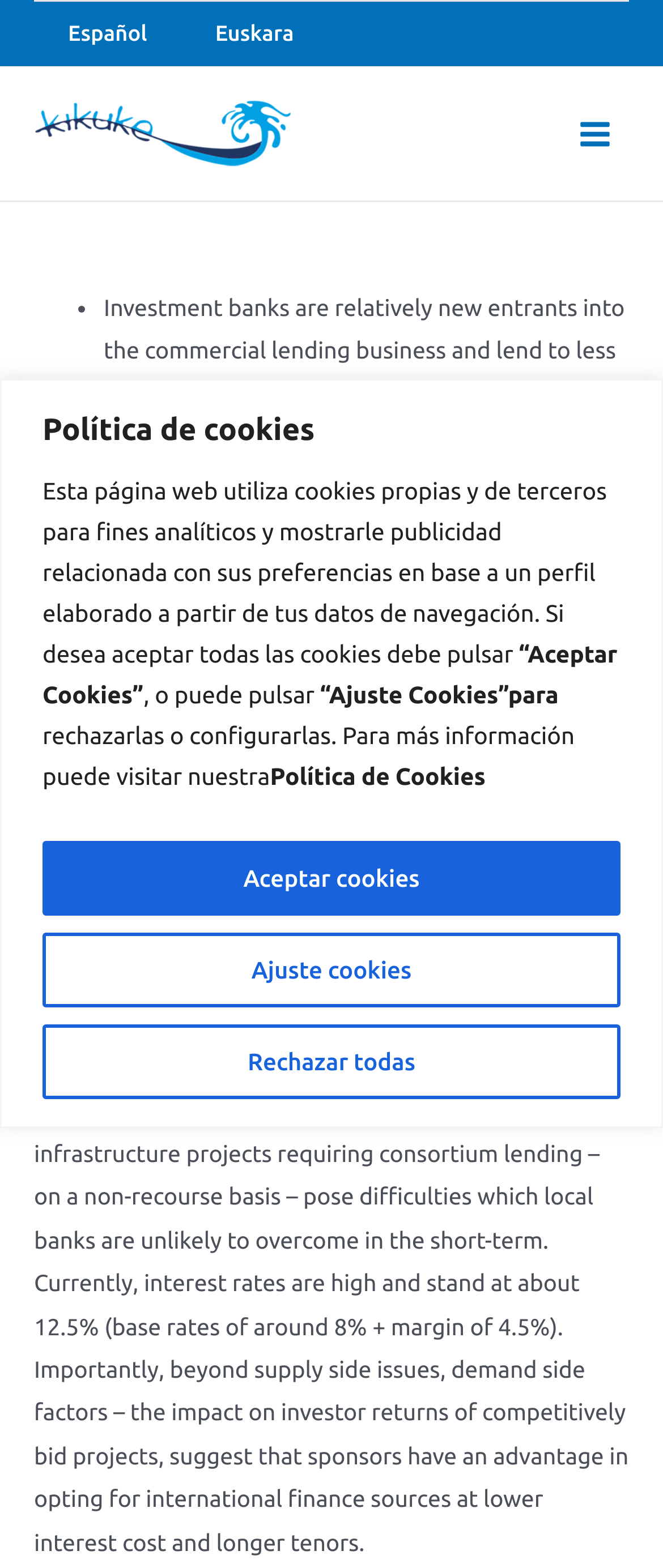Provide a thorough description of this webpage.

The webpage appears to be an article or blog post discussing loan amounts and financing in Bangladesh. At the top of the page, there is a navigation menu with links to switch between languages, including Español and Euskara. Below the navigation menu, there is a logo or image of "Kikuke" accompanied by a link to the main page.

On the left side of the page, there is a section dedicated to cookies policy, which includes a brief description of how the website uses cookies and options to accept, adjust, or reject them. There are three buttons: "Ajuste cookies", "Rechazar todas", and "Aceptar cookies".

The main content of the page is divided into sections, with the first section discussing investment banks and commercial lending. This section includes a list with two bullet points, each describing a characteristic of investment banks and their lending practices.

The second section appears to be the main article, which discusses the limitations of local commercial banks in Bangladesh in providing long-term financing for large projects. The text explains the difficulties faced by local banks, including inexperience with large-scale infrastructure projects and high interest rates. The article also mentions the advantages of opting for international finance sources.

There are no images on the page except for the logo or image of "Kikuke" and a small icon in the main menu. The overall layout is organized, with clear headings and concise text.